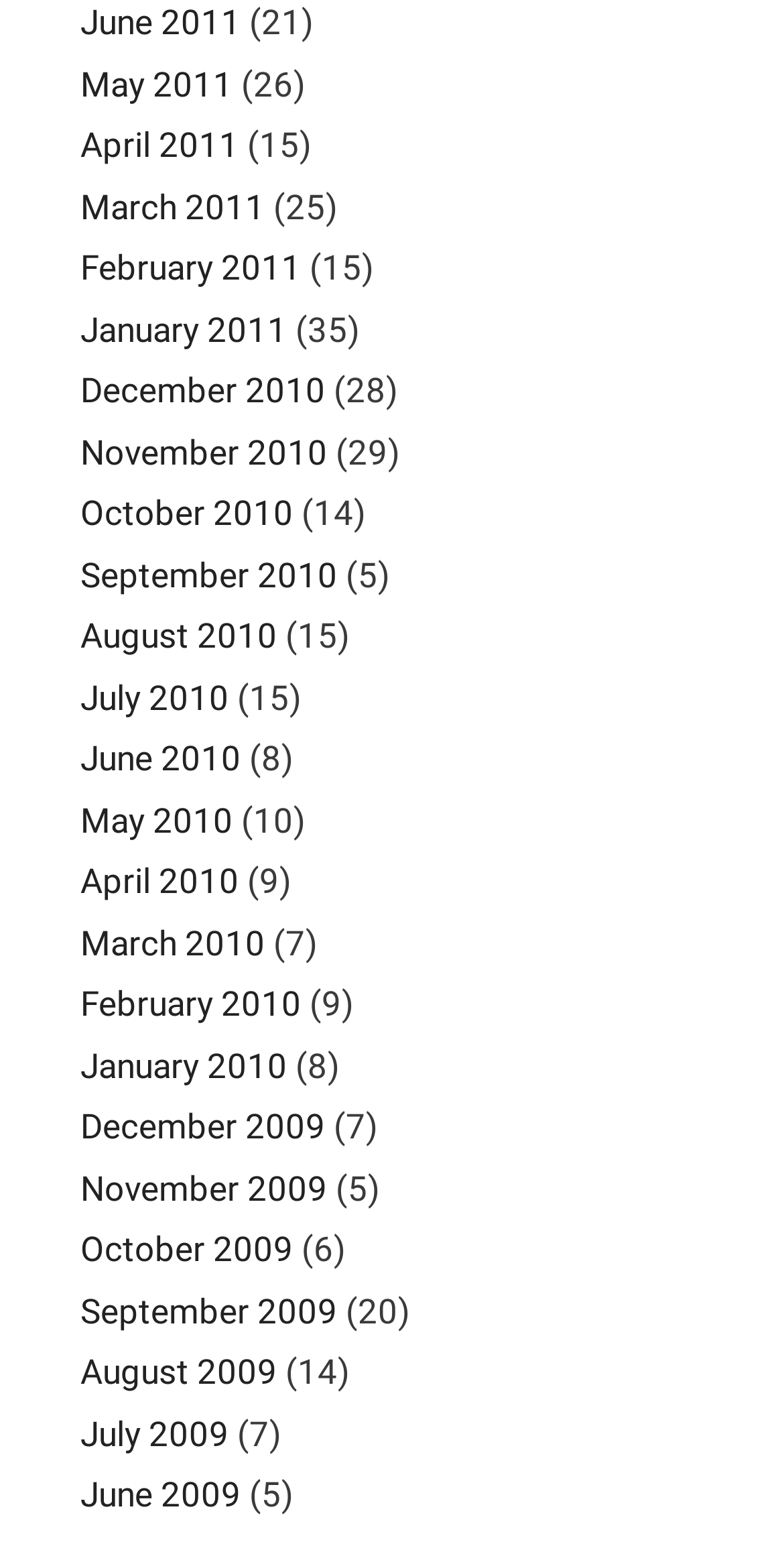Locate the bounding box coordinates of the element's region that should be clicked to carry out the following instruction: "Visit February 2011 page". The coordinates need to be four float numbers between 0 and 1, i.e., [left, top, right, bottom].

[0.103, 0.16, 0.385, 0.186]